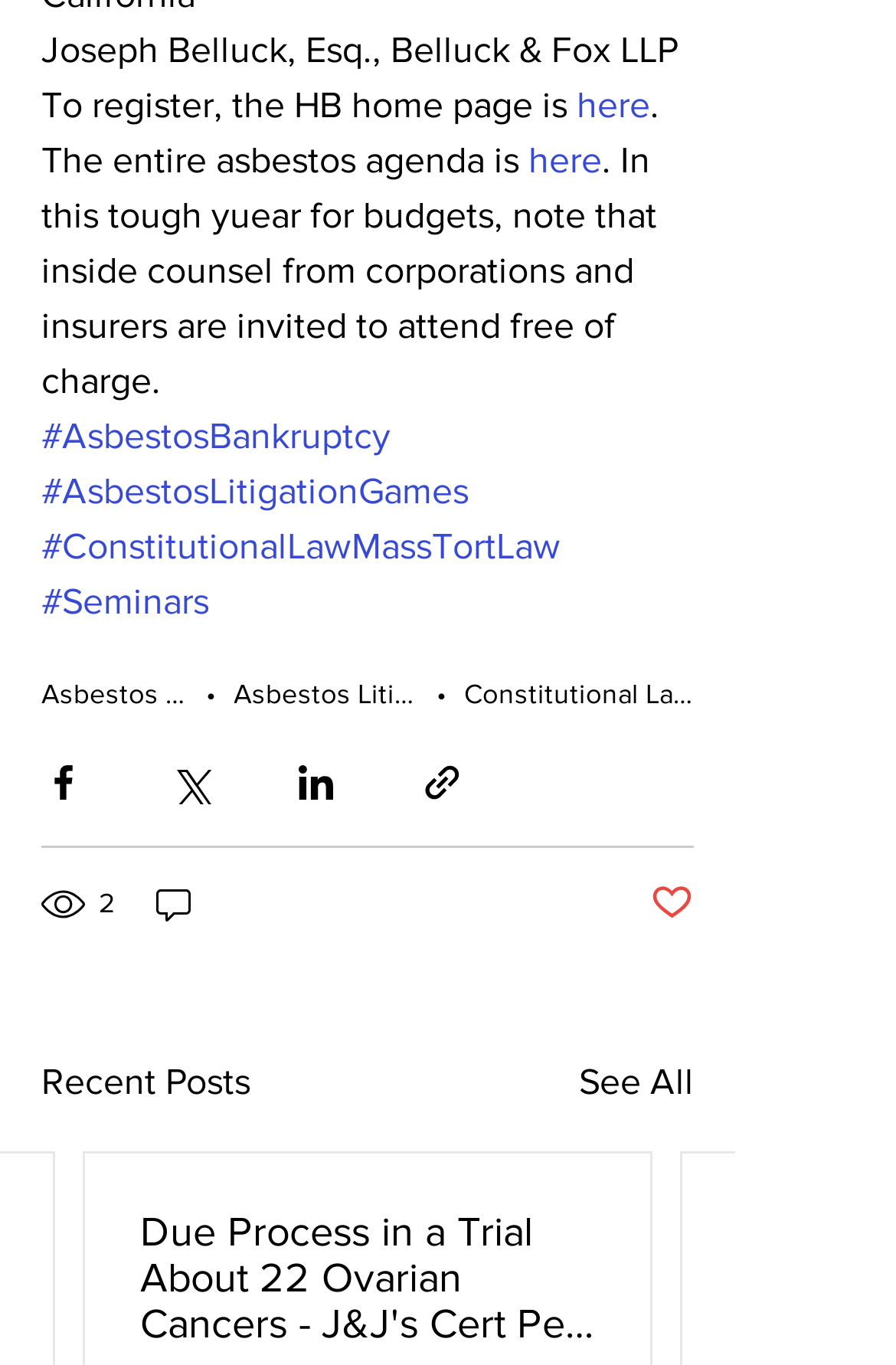Locate the bounding box coordinates of the element that needs to be clicked to carry out the instruction: "Click on 'See All' to view all recent posts". The coordinates should be given as four float numbers ranging from 0 to 1, i.e., [left, top, right, bottom].

[0.646, 0.773, 0.774, 0.813]